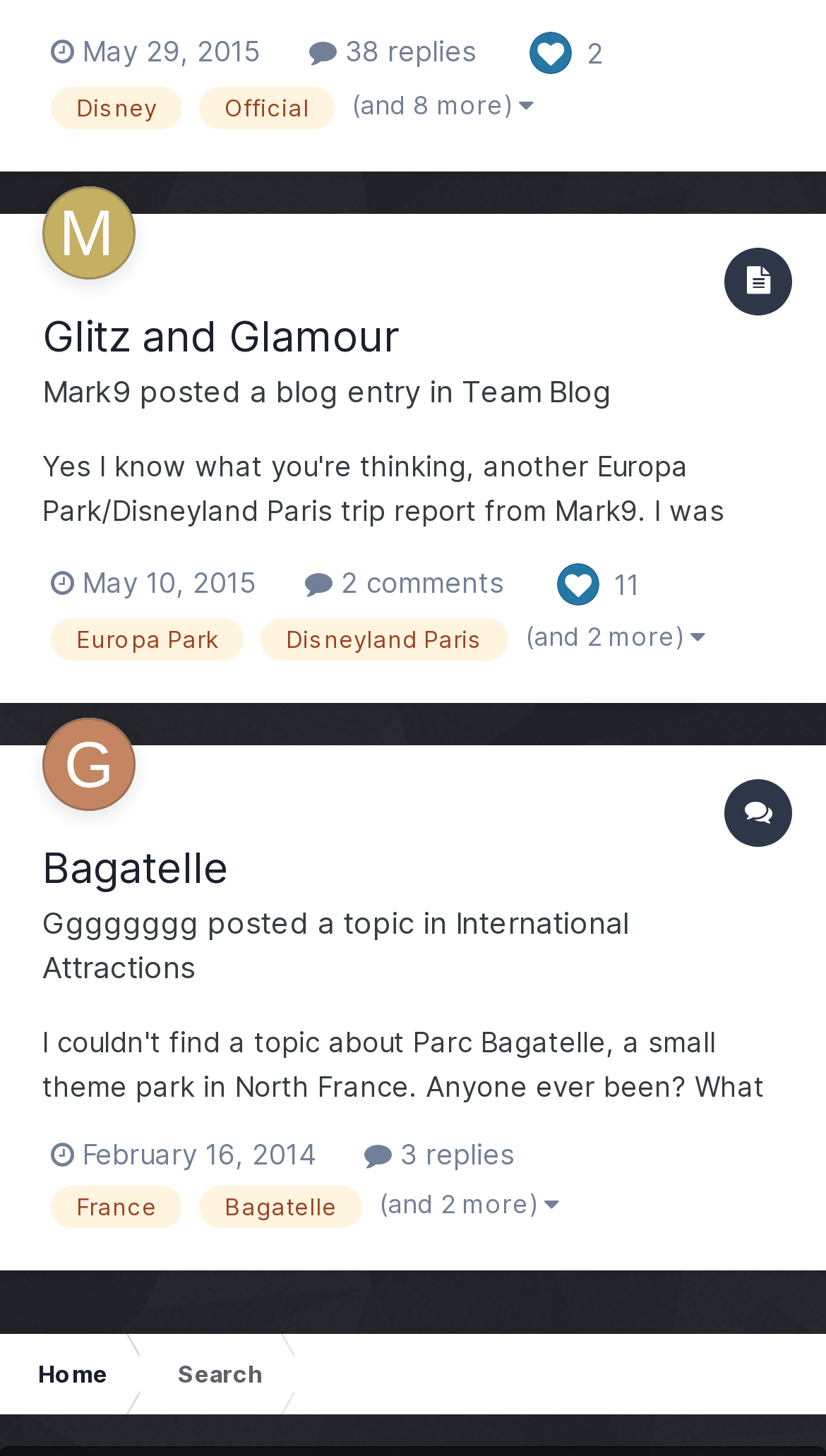Please identify the bounding box coordinates of the element I need to click to follow this instruction: "View blog entry".

[0.877, 0.17, 0.959, 0.216]